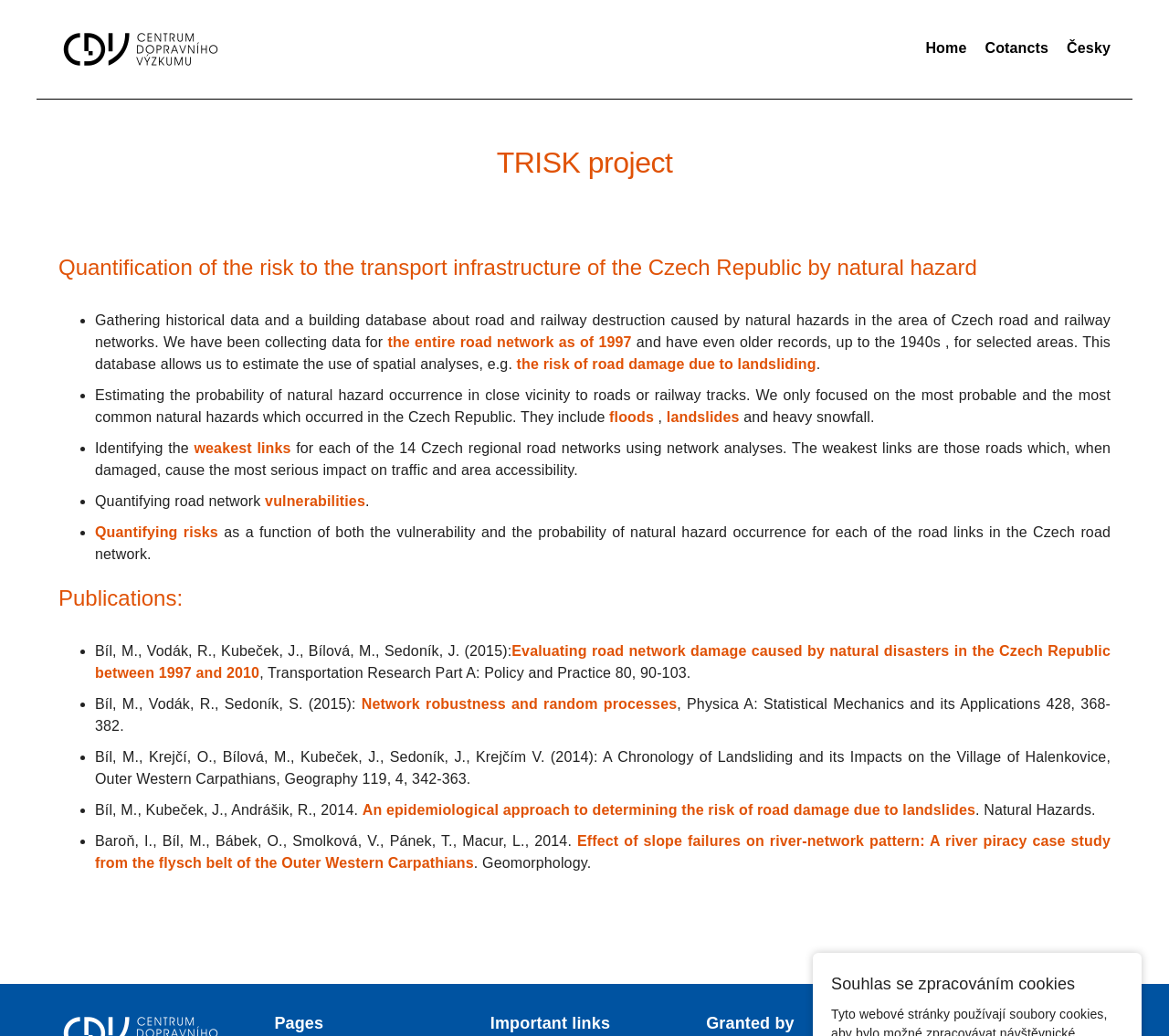Analyze the image and give a detailed response to the question:
What type of publications are listed on the webpage?

The webpage lists several publications, which appear to be research papers or academic articles. This is evident from the format of the citations, which include authors, titles, and publication dates, and the topics of the papers, which are related to natural hazards and transport infrastructure.